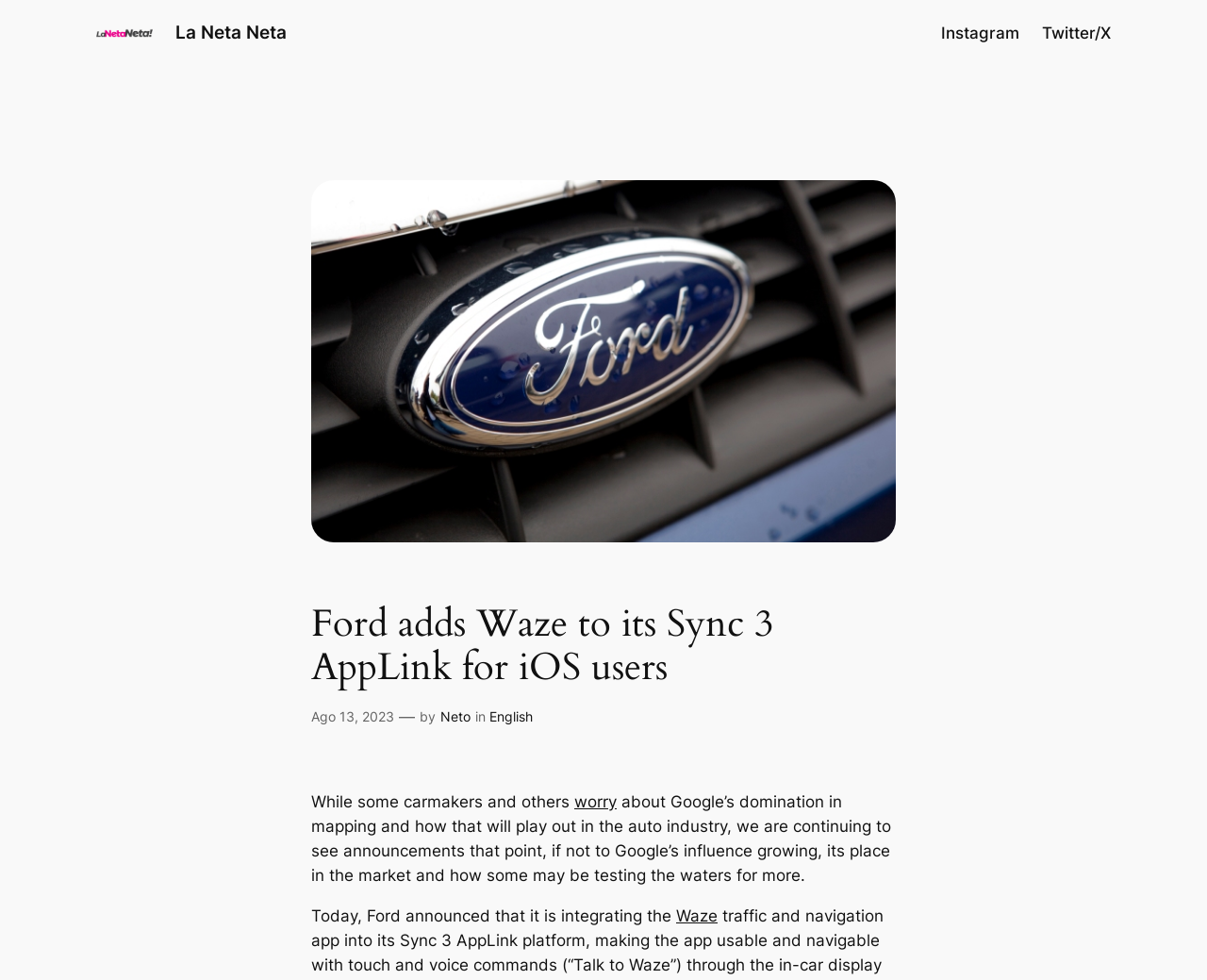Identify the bounding box coordinates for the region to click in order to carry out this instruction: "Visit Twitter/X". Provide the coordinates using four float numbers between 0 and 1, formatted as [left, top, right, bottom].

[0.863, 0.021, 0.92, 0.046]